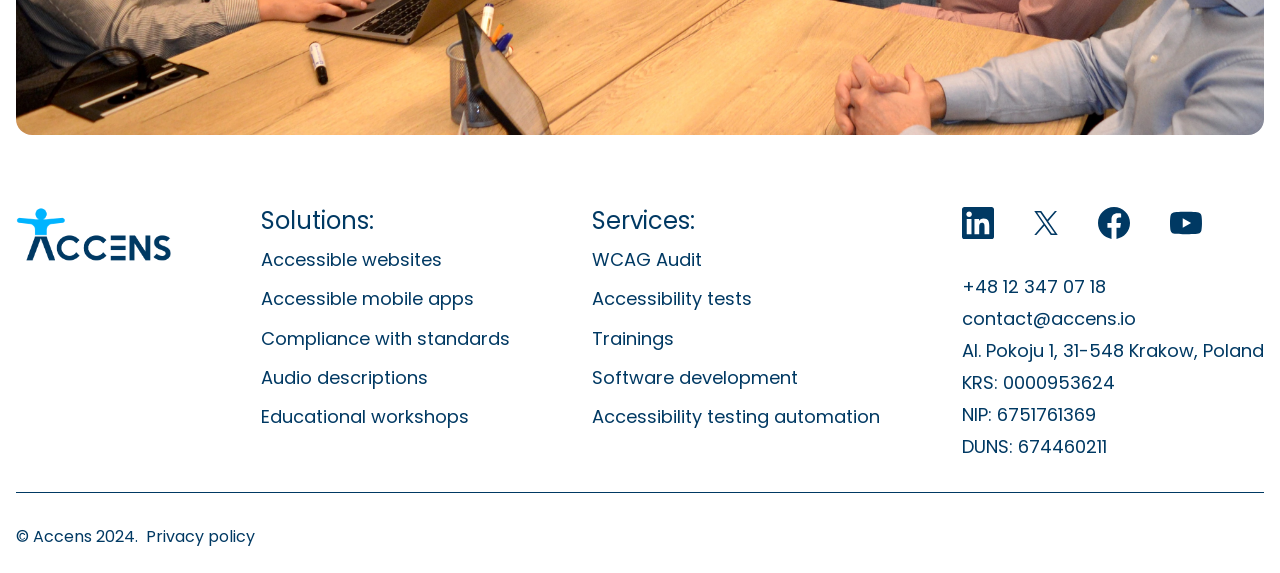Locate the bounding box coordinates of the element that should be clicked to execute the following instruction: "Click on Accessible websites".

[0.204, 0.43, 0.346, 0.479]